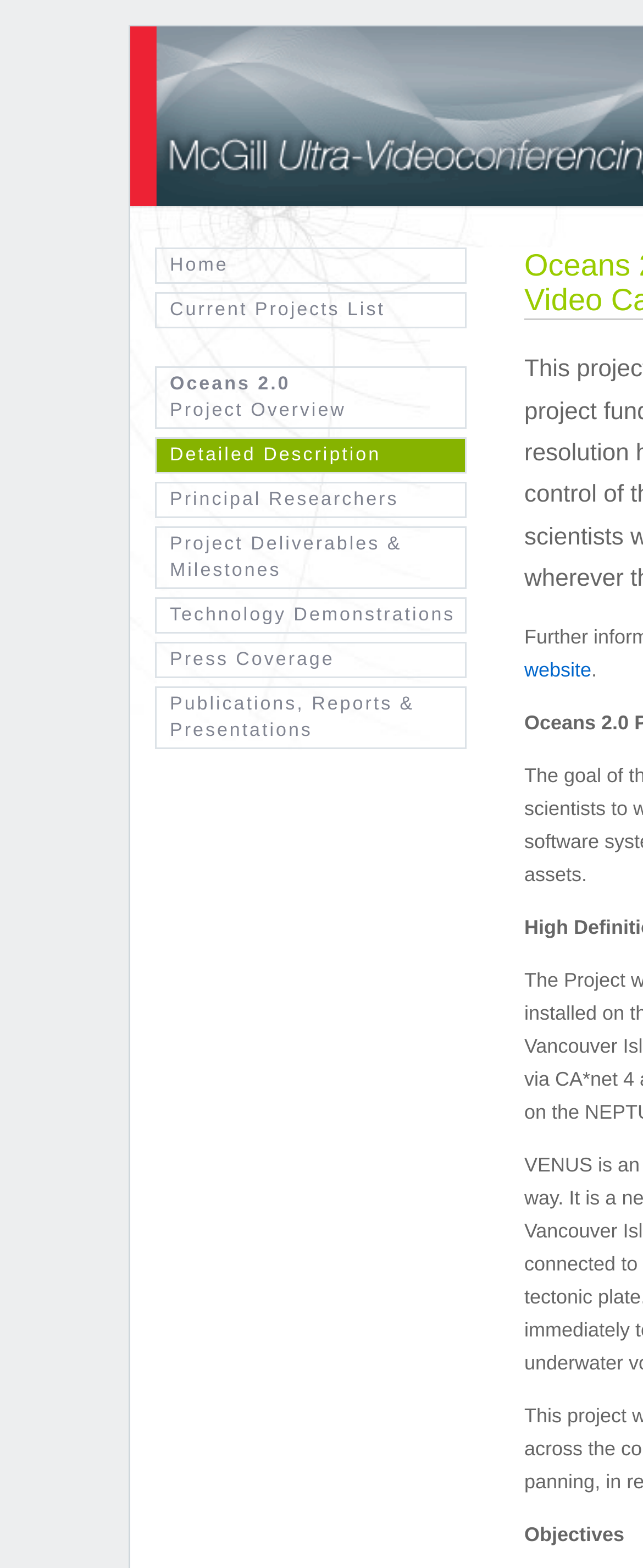What is the topic of the 'Oceans 2.0 Project Overview' link?
Please respond to the question with a detailed and thorough explanation.

The link 'Oceans 2.0 Project Overview' suggests that it provides an overview of the Oceans 2.0 Project, which is likely related to the underwater or oceanographic theme of the webpage, given the meta description 'Undersea Window'.